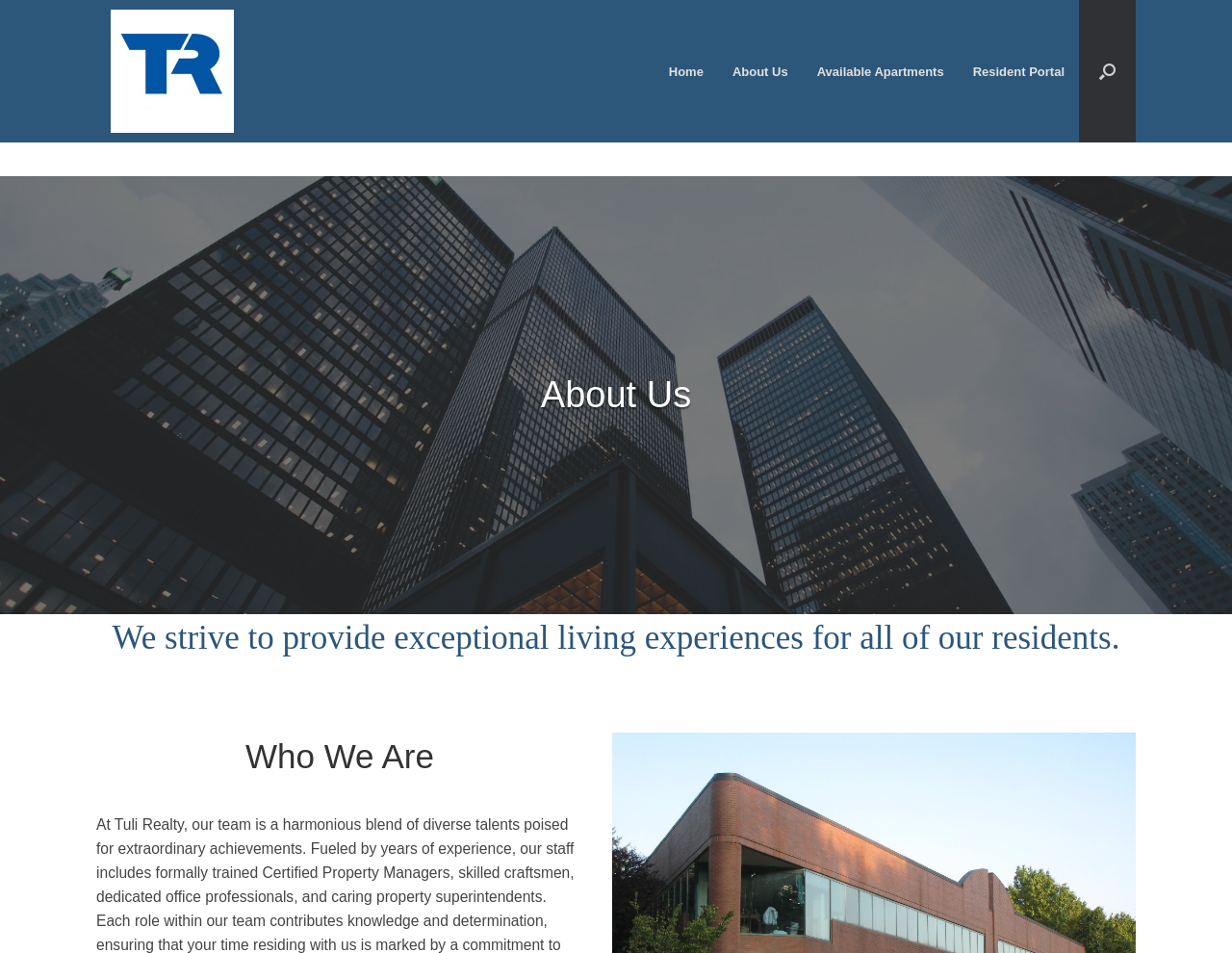Is there a search function on the webpage?
Using the visual information from the image, give a one-word or short-phrase answer.

Yes